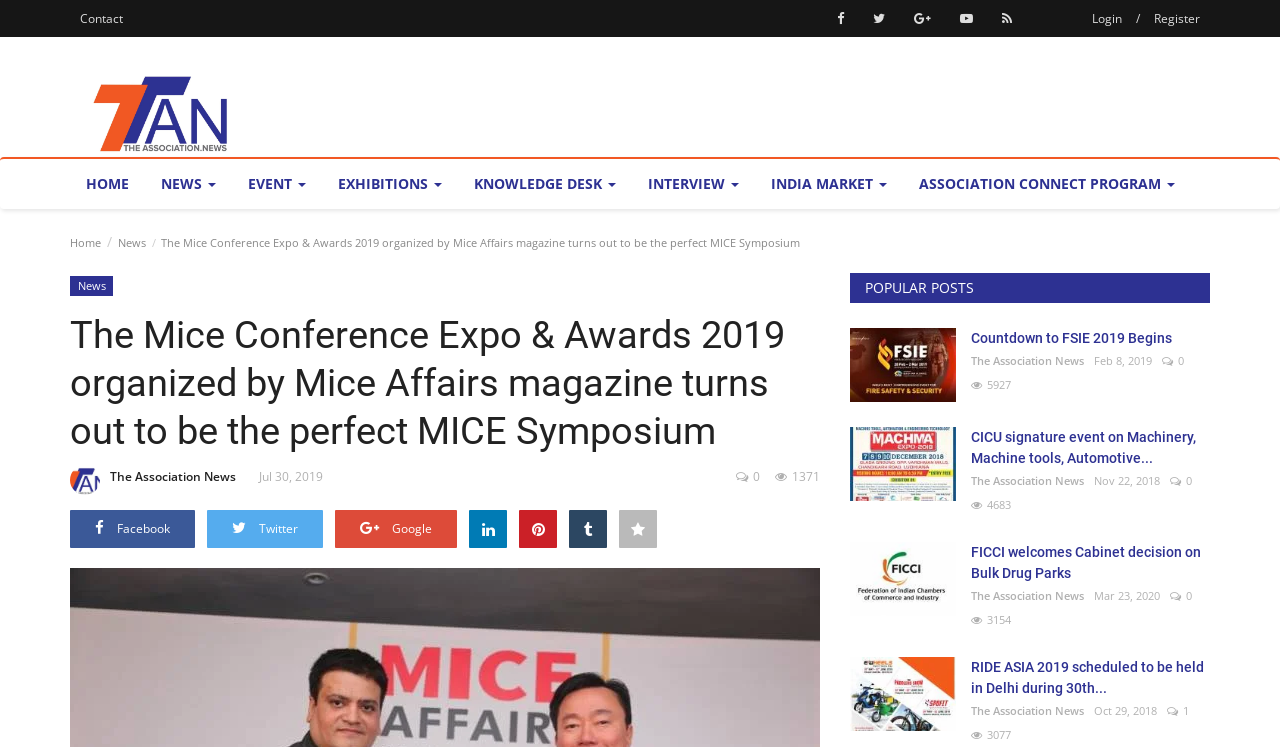Using the information in the image, could you please answer the following question in detail:
What is the name of the magazine organizing the MICE Conference Expo & Awards 2019?

I read the text on the webpage and found that the MICE Conference Expo & Awards 2019 is organized by Mice Affairs magazine.